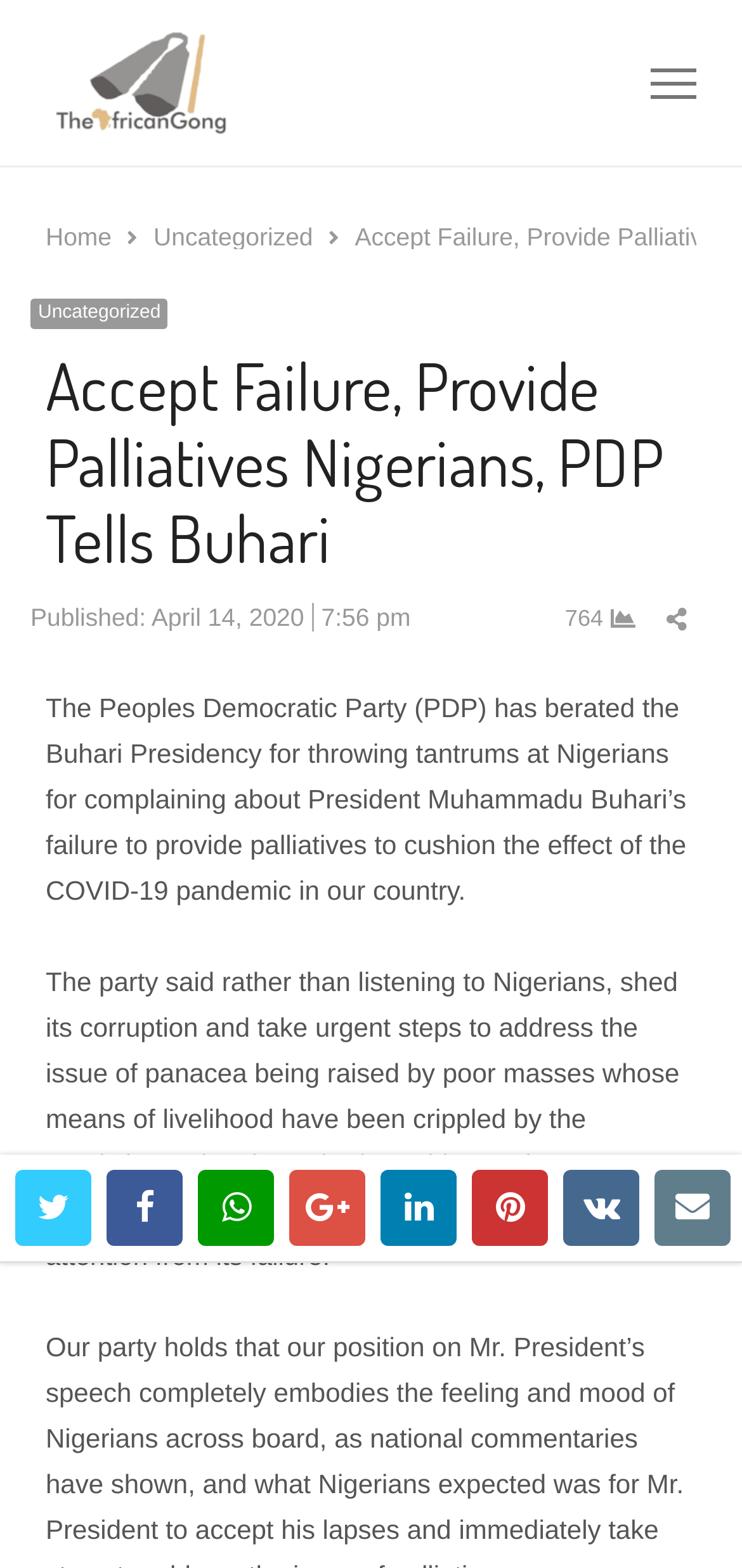Can you identify and provide the main heading of the webpage?

Accept Failure, Provide Palliatives Nigerians, PDP Tells Buhari